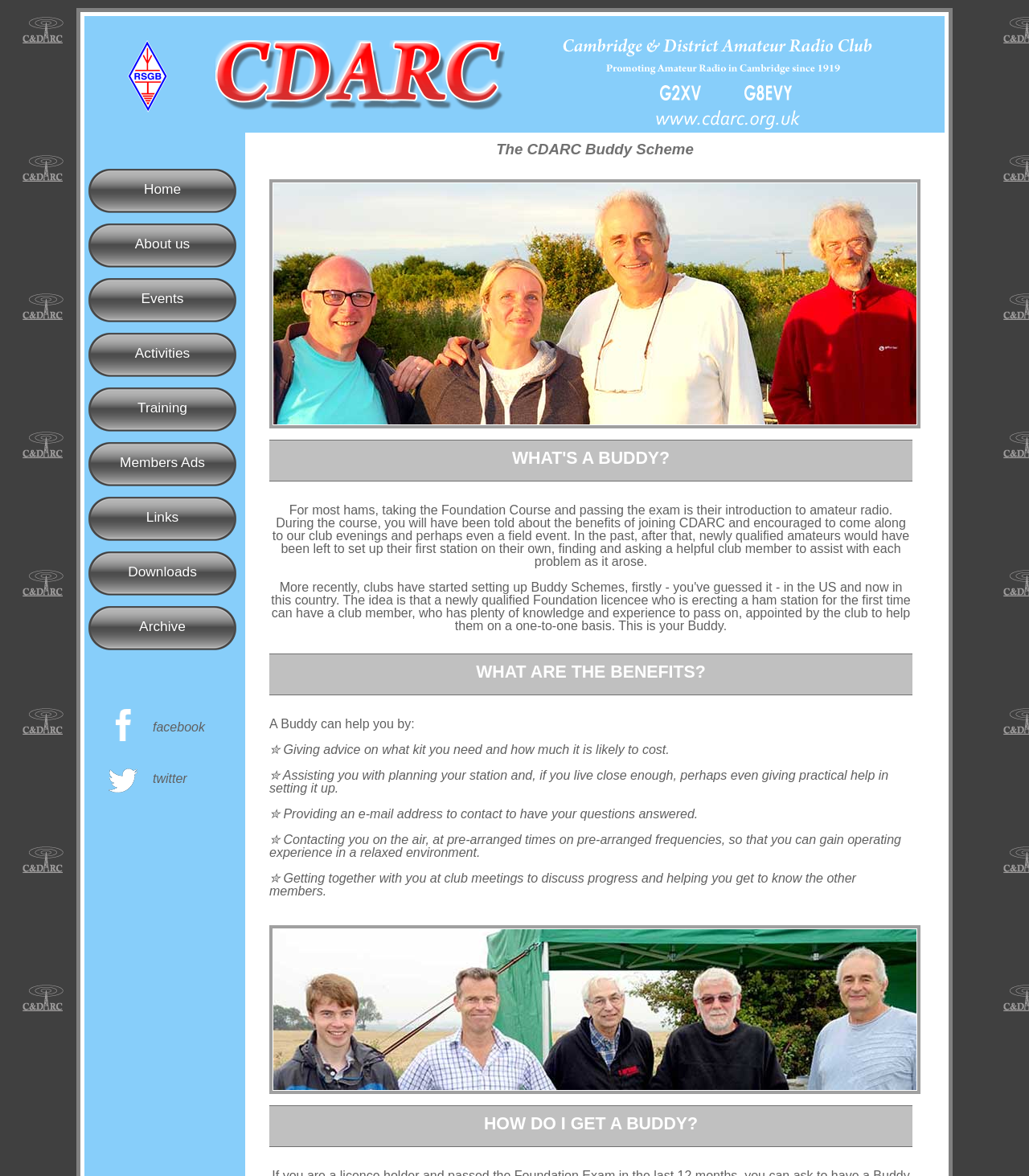Please identify the bounding box coordinates of the area that needs to be clicked to fulfill the following instruction: "Click the link to Unified Space Product and Component Portal."

None